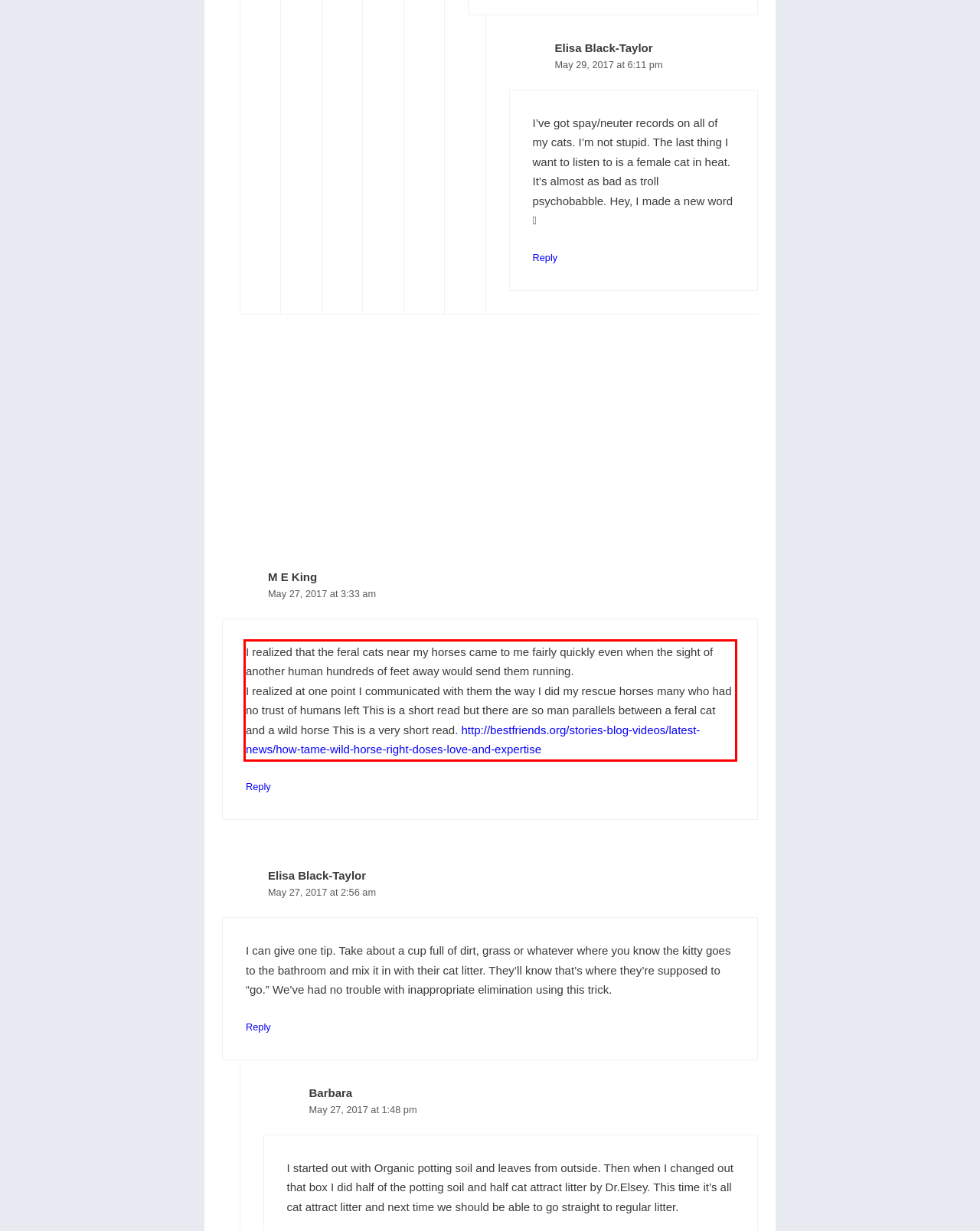Please identify and extract the text content from the UI element encased in a red bounding box on the provided webpage screenshot.

I realized that the feral cats near my horses came to me fairly quickly even when the sight of another human hundreds of feet away would send them running. I realized at one point I communicated with them the way I did my rescue horses many who had no trust of humans left This is a short read but there are so man parallels between a feral cat and a wild horse This is a very short read. http://bestfriends.org/stories-blog-videos/latest-news/how-tame-wild-horse-right-doses-love-and-expertise